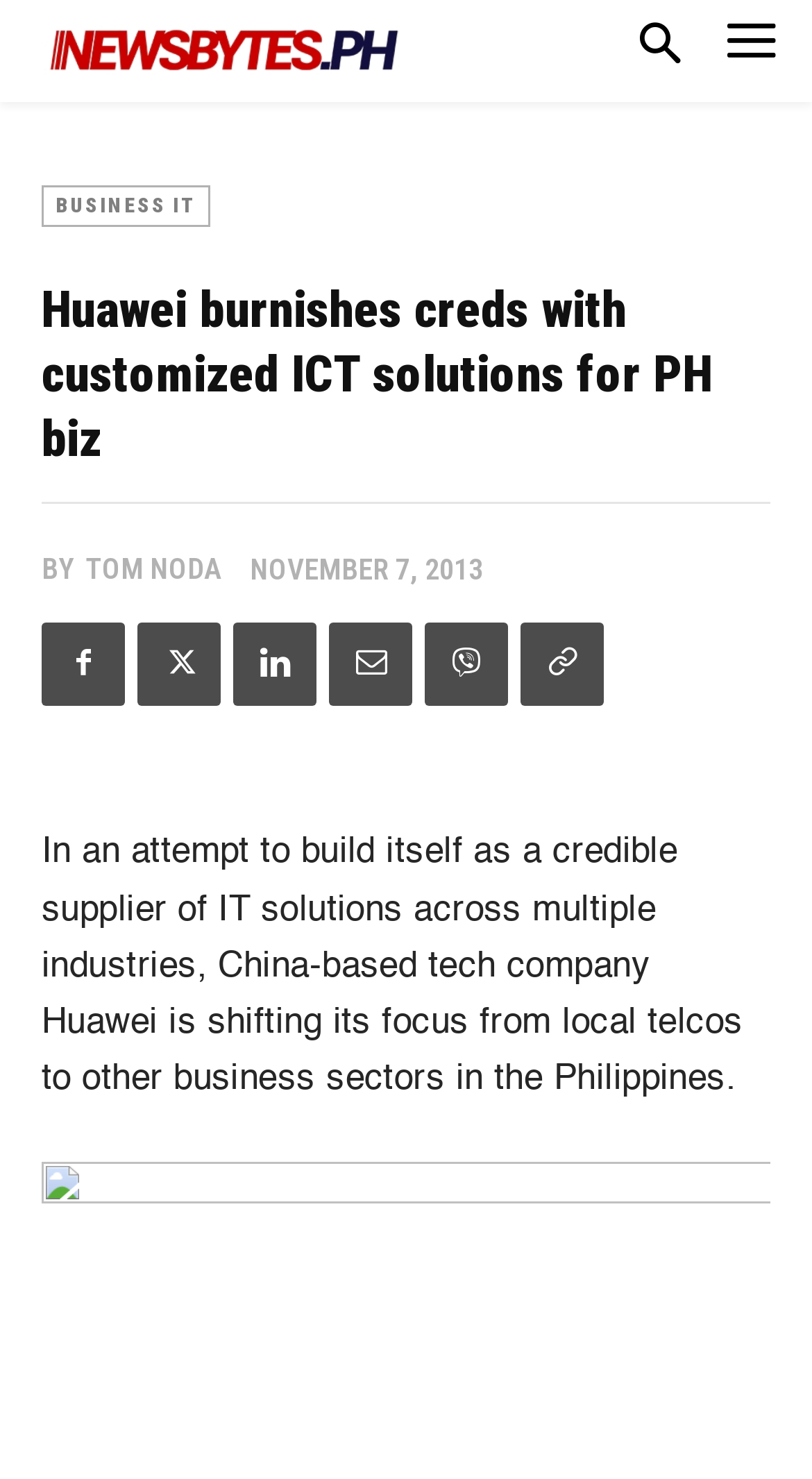Determine the bounding box coordinates of the clickable region to follow the instruction: "Read the full article".

[0.051, 0.565, 0.915, 0.742]